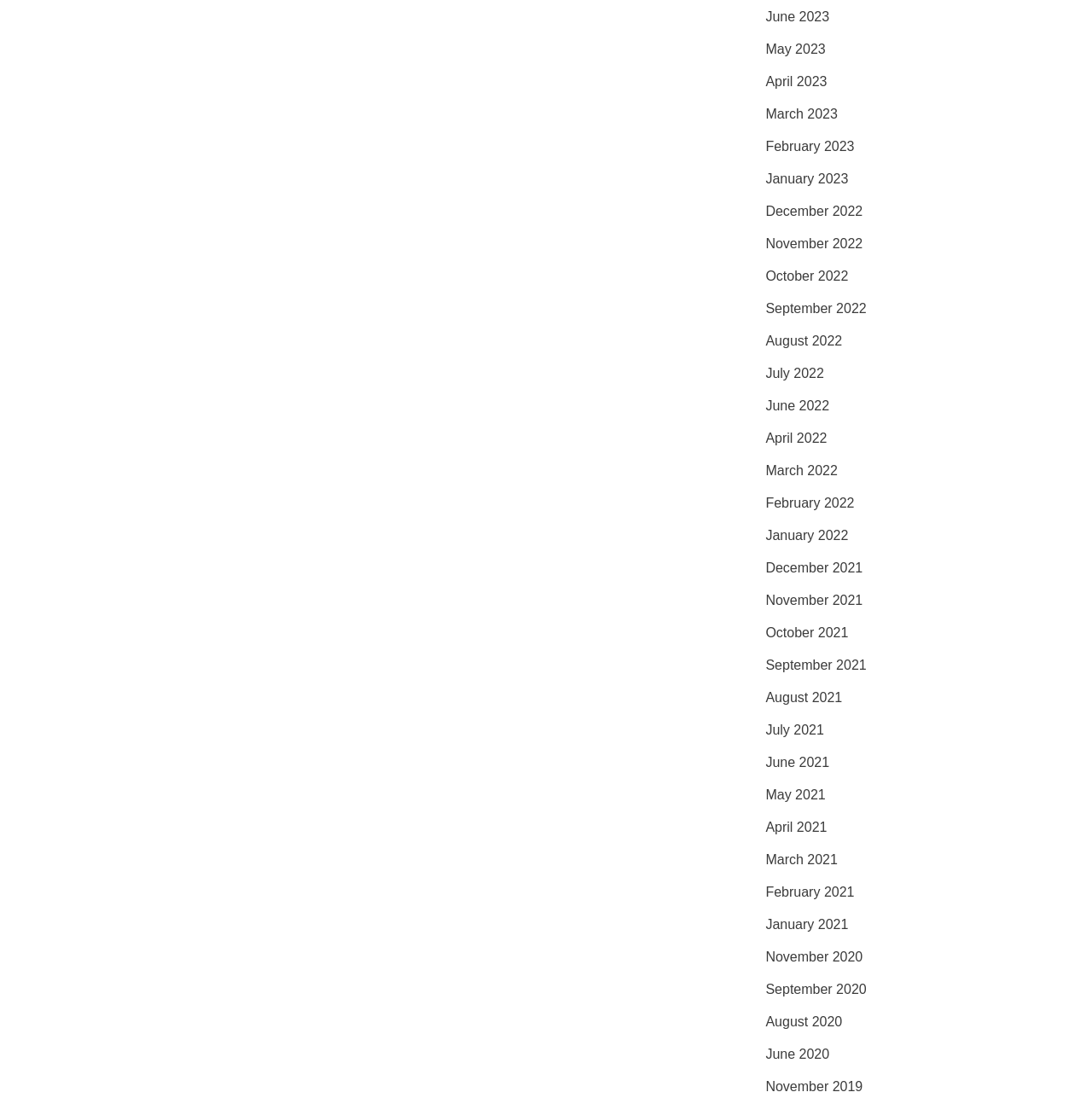Please specify the bounding box coordinates of the region to click in order to perform the following instruction: "Access January 2022".

[0.701, 0.479, 0.777, 0.497]